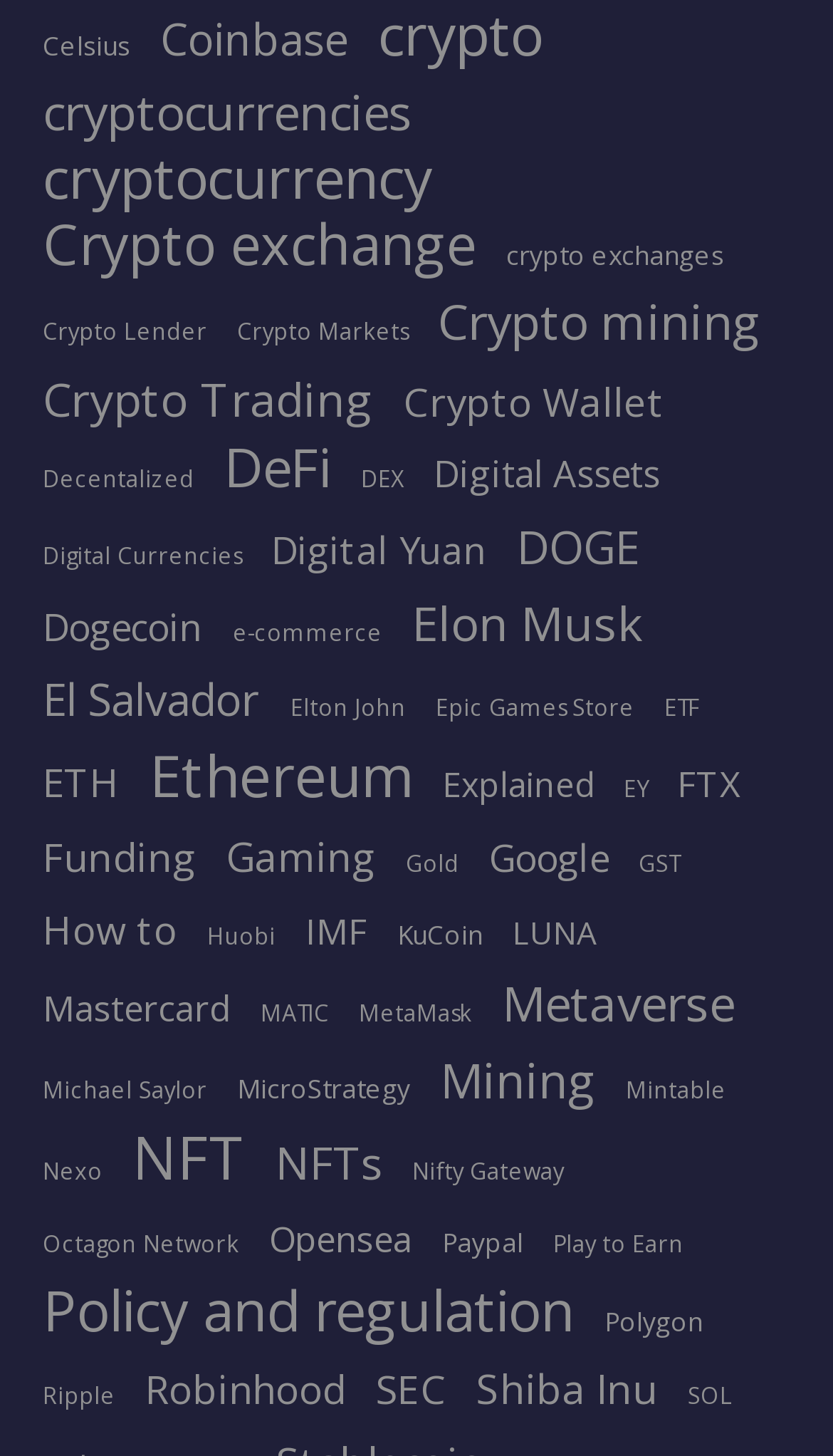Please study the image and answer the question comprehensively:
What is the second most popular cryptocurrency on this page?

I looked at the number of items associated with each cryptocurrency link on the page, and Crypto has the second most with 147 items. This suggests that it is the second most popular cryptocurrency on this page.